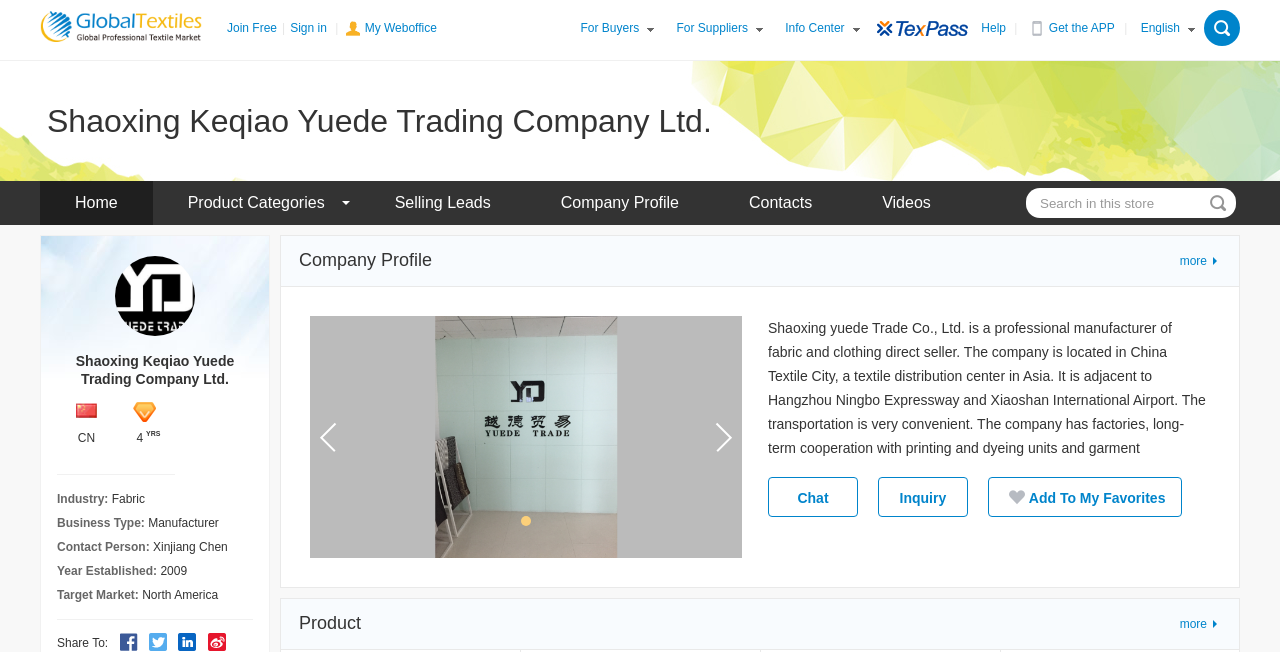Construct a comprehensive description capturing every detail on the webpage.

This webpage is about Shaoxing Keqiao Yuede Trading Company Ltd., a professional manufacturer of fabric and clothing. At the top right corner, there are several links, including "Join Free", "Sign in", "My Weboffice", "For Buyers", "For Suppliers", "Info Center", and "Help". Below these links, there is a logo of the company, which is an image.

On the left side of the page, there is a menu with links to "Home", "Product Categories", "Selling Leads", "Company Profile", "Contacts", and "Videos". Next to the menu, there is a search box with a button to search within the store.

In the main content area, there is a company profile section that displays information about the company, including its industry, business type, contact person, year established, and target market. Below this section, there are links to share the company's information to various social media platforms.

At the bottom of the page, there are several links and buttons, including "Chat", "Inquiry", and "Add To My Favorites". There are also two "more" links, one above the company profile section and one at the bottom of the page.

Throughout the page, there are several separator lines and icons, which help to organize the content and make it easier to read. Overall, the webpage provides a clear and concise overview of the company and its products.